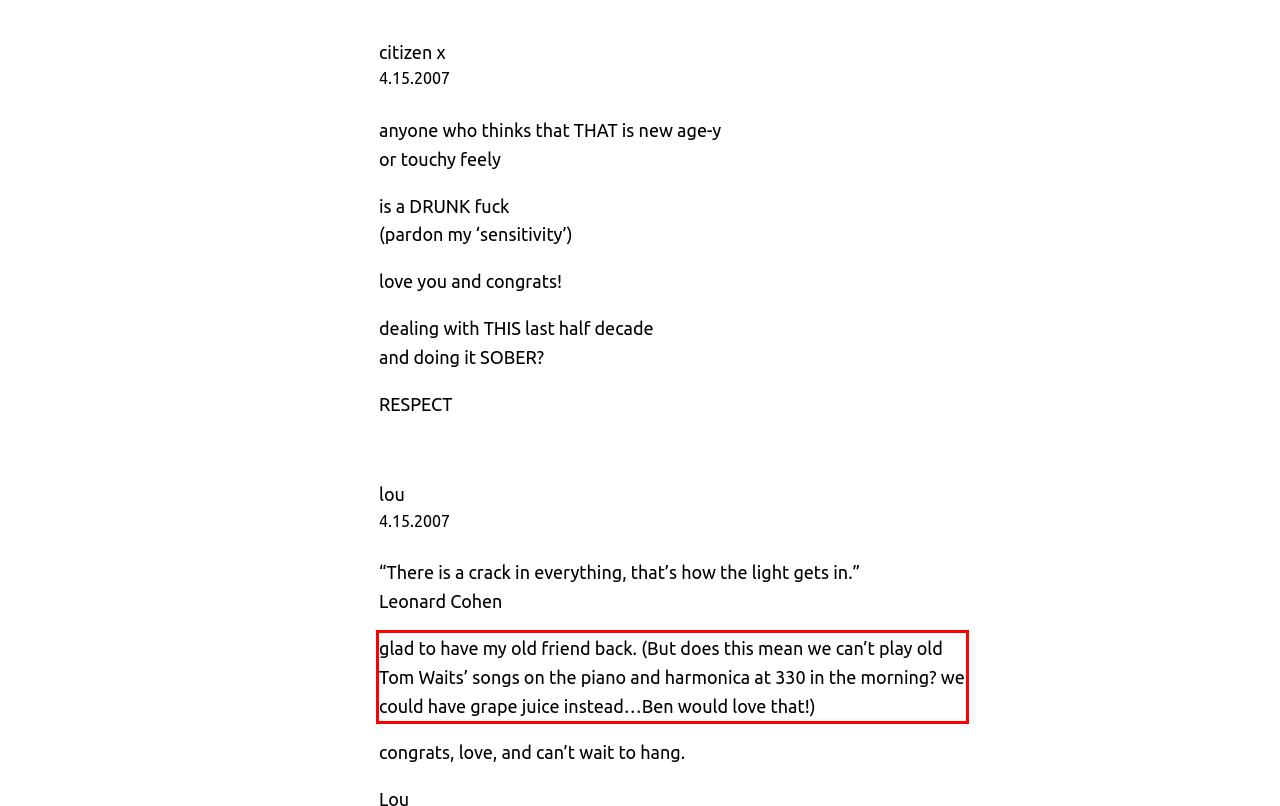Analyze the screenshot of the webpage that features a red bounding box and recognize the text content enclosed within this red bounding box.

glad to have my old friend back. (But does this mean we can’t play old Tom Waits’ songs on the piano and harmonica at 330 in the morning? we could have grape juice instead…Ben would love that!)